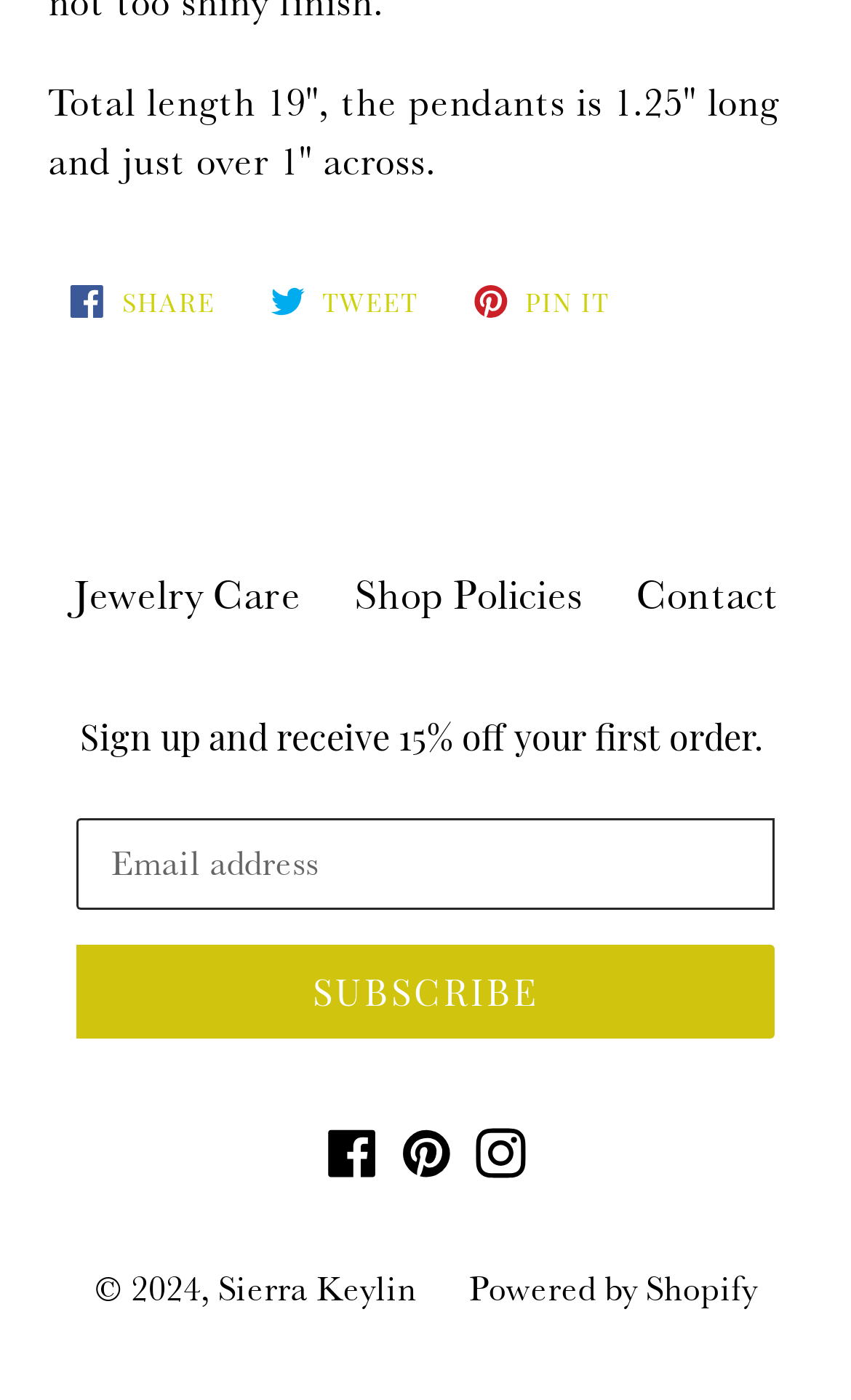What is the platform used to power the website?
From the screenshot, supply a one-word or short-phrase answer.

Shopify